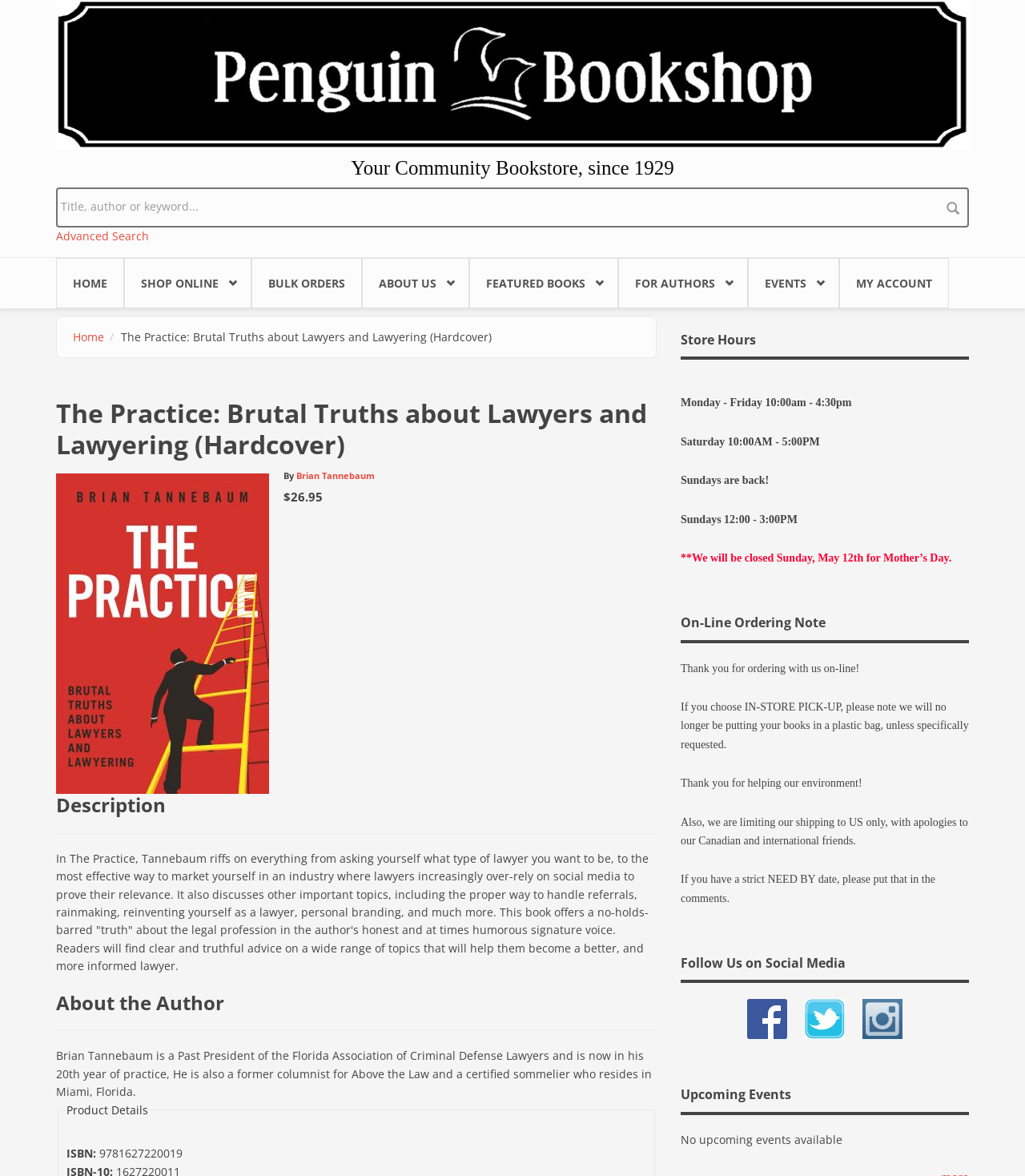Identify the bounding box coordinates for the element you need to click to achieve the following task: "Select the region as UK and US (English)". Provide the bounding box coordinates as four float numbers between 0 and 1, in the form [left, top, right, bottom].

None